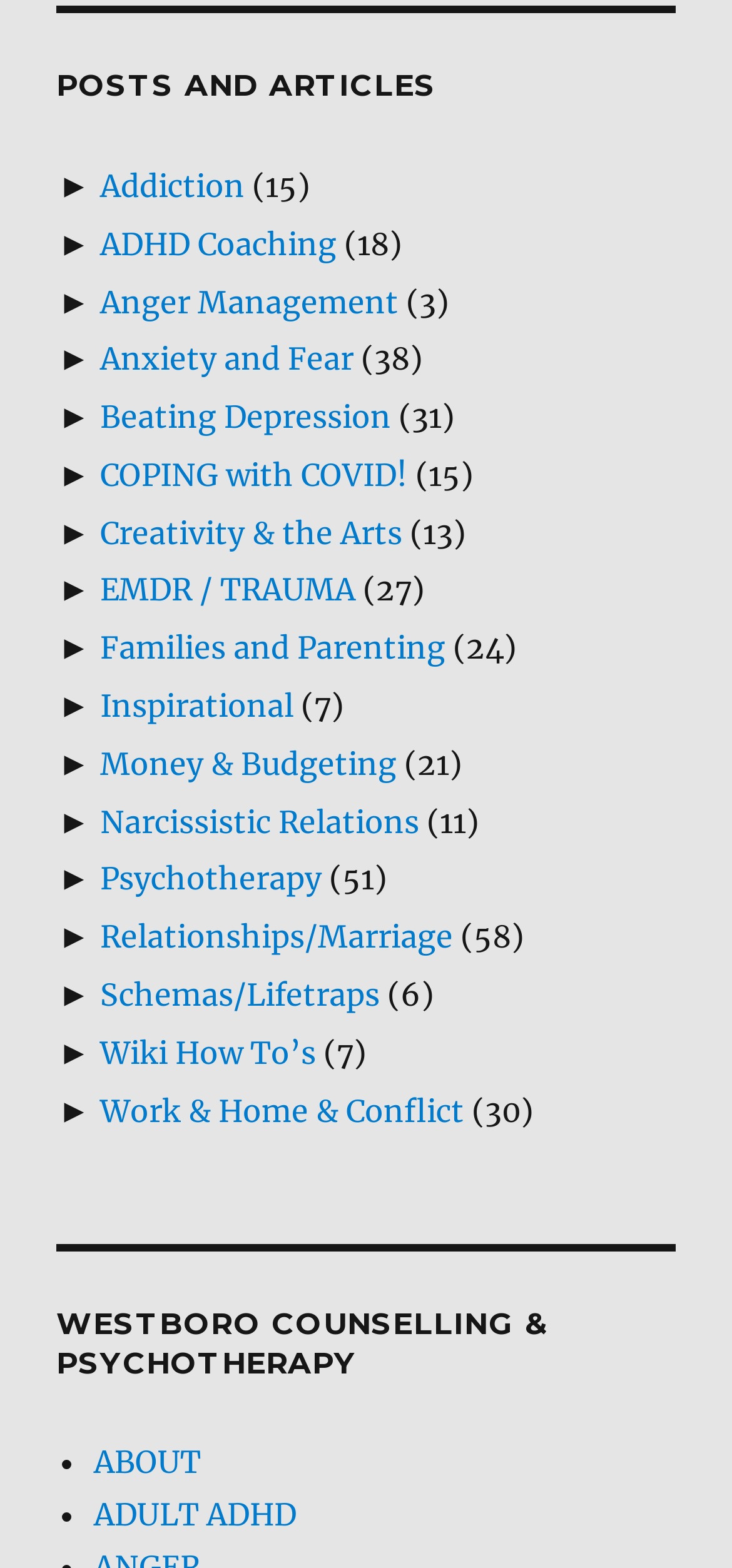Examine the image carefully and respond to the question with a detailed answer: 
What is the category with the most articles?

By examining the numbers in parentheses next to each category, I found that 'Psychotherapy' has the most articles, with 51 articles listed.